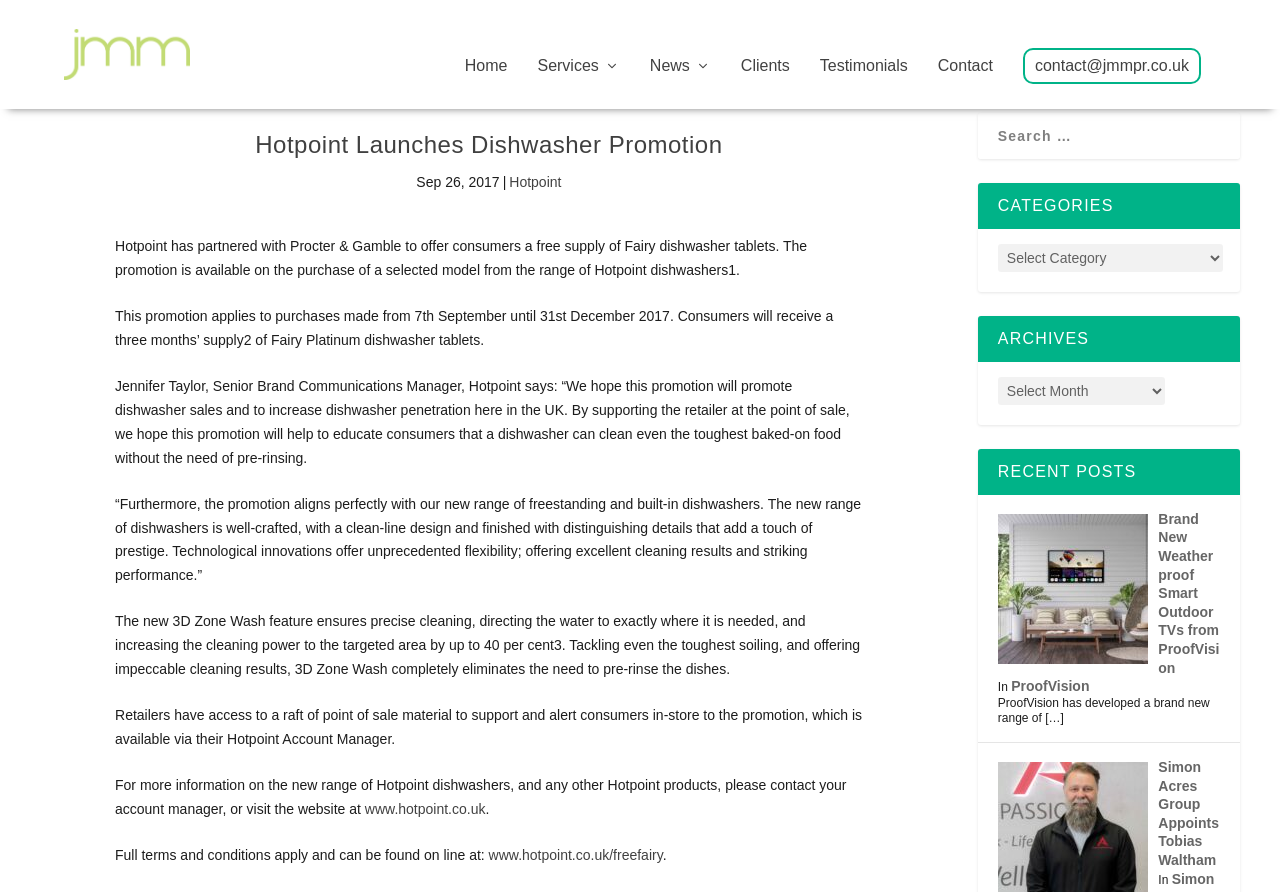Can you specify the bounding box coordinates for the region that should be clicked to fulfill this instruction: "Visit the Hotpoint website".

[0.285, 0.917, 0.379, 0.935]